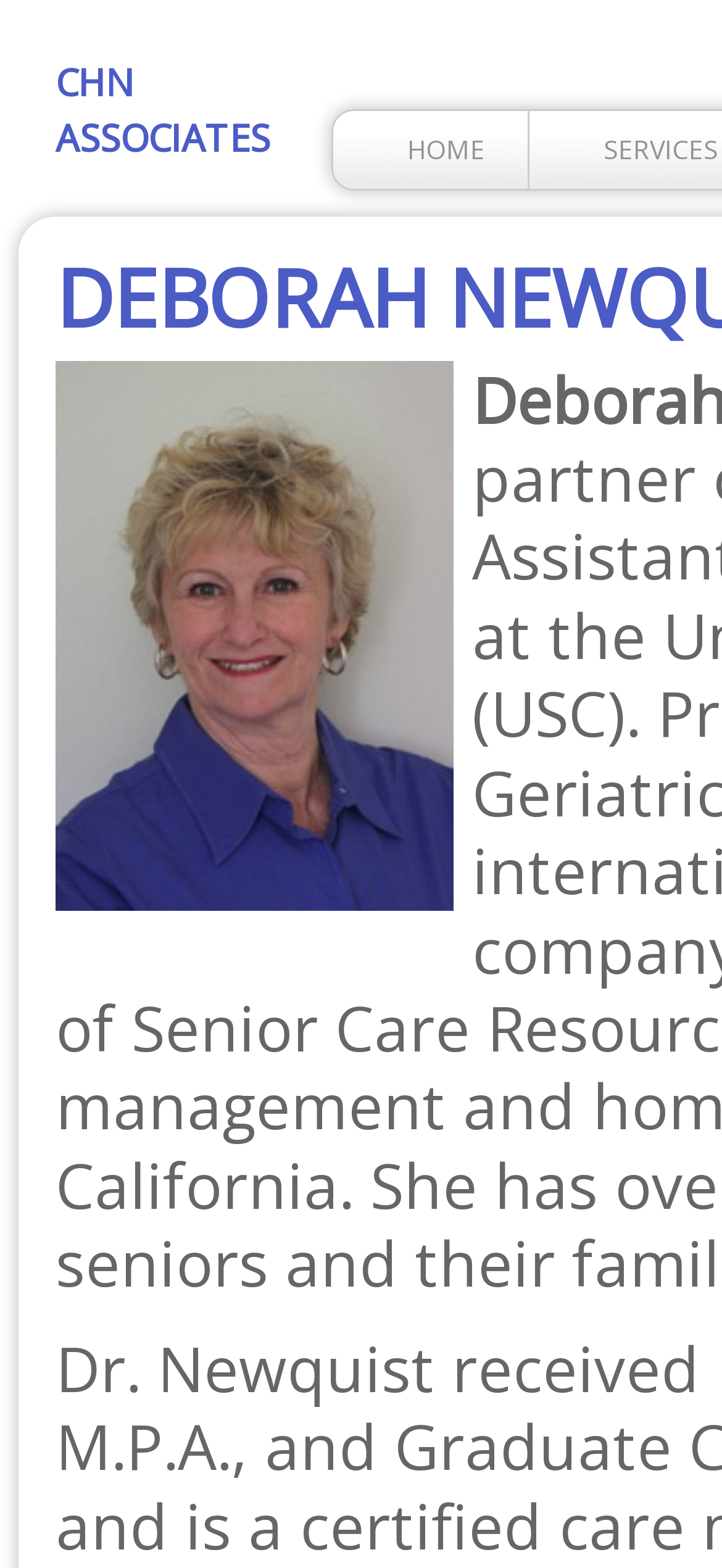Locate the UI element described as follows: "CHN Associates". Return the bounding box coordinates as four float numbers between 0 and 1 in the order [left, top, right, bottom].

[0.077, 0.035, 0.436, 0.106]